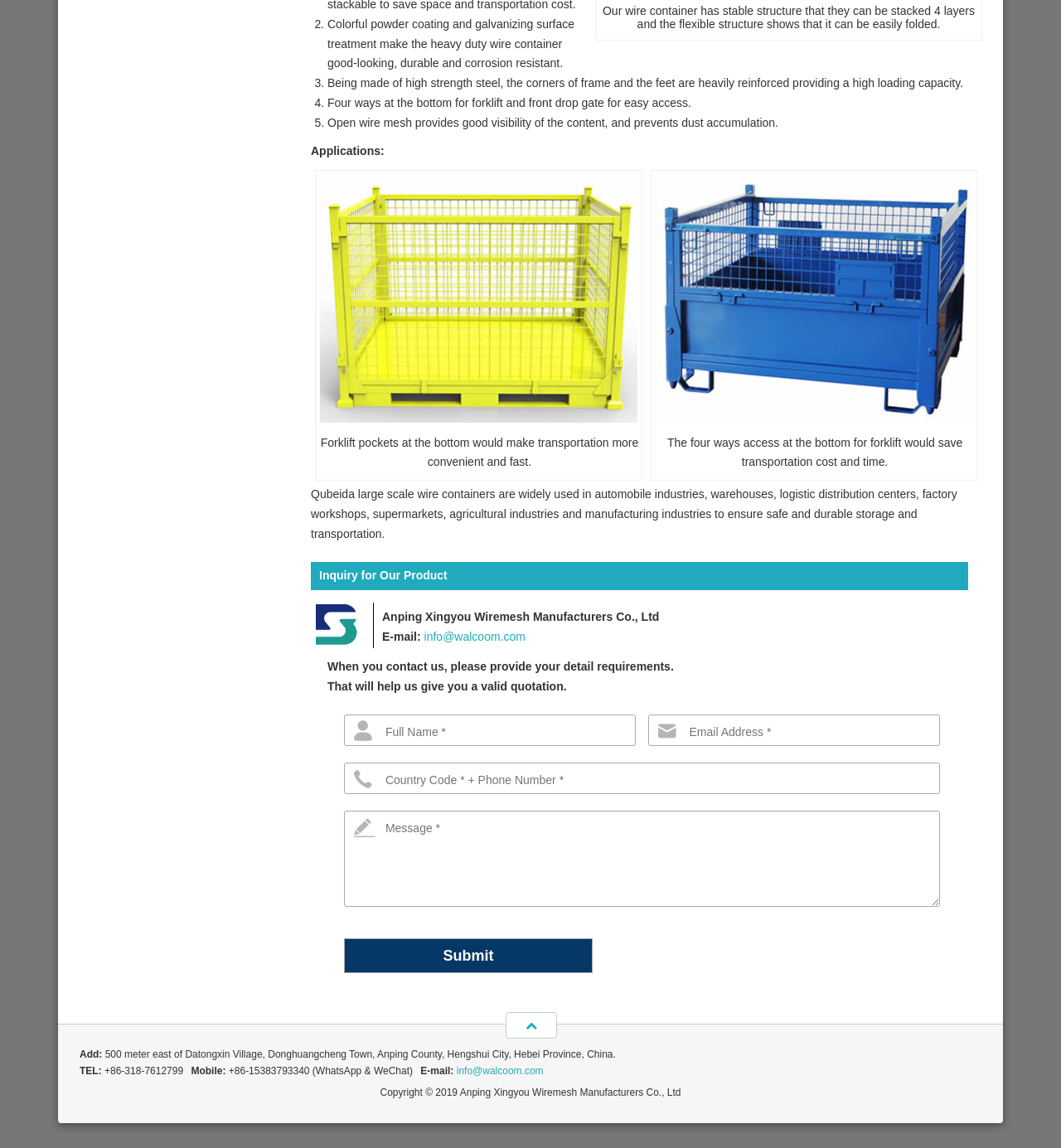What is the purpose of the four ways at the bottom of the wire container?
Answer the question in as much detail as possible.

The text 'Four ways at the bottom for forklift and front drop gate for easy access.' suggests that the four ways at the bottom of the wire container are designed for easy access and transportation by forklift.